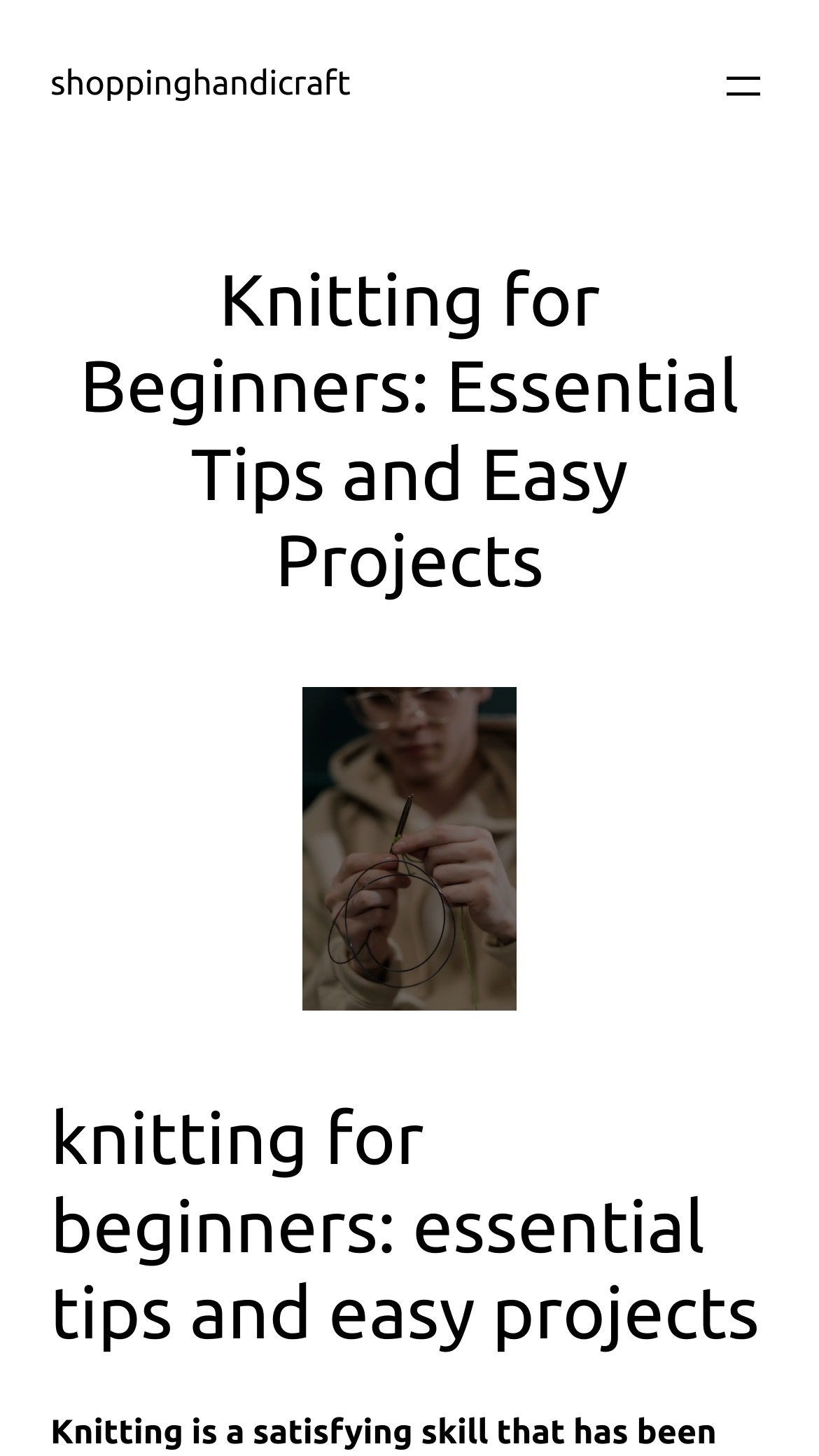Given the webpage screenshot, identify the bounding box of the UI element that matches this description: "aria-label="Open menu"".

[0.877, 0.042, 0.938, 0.076]